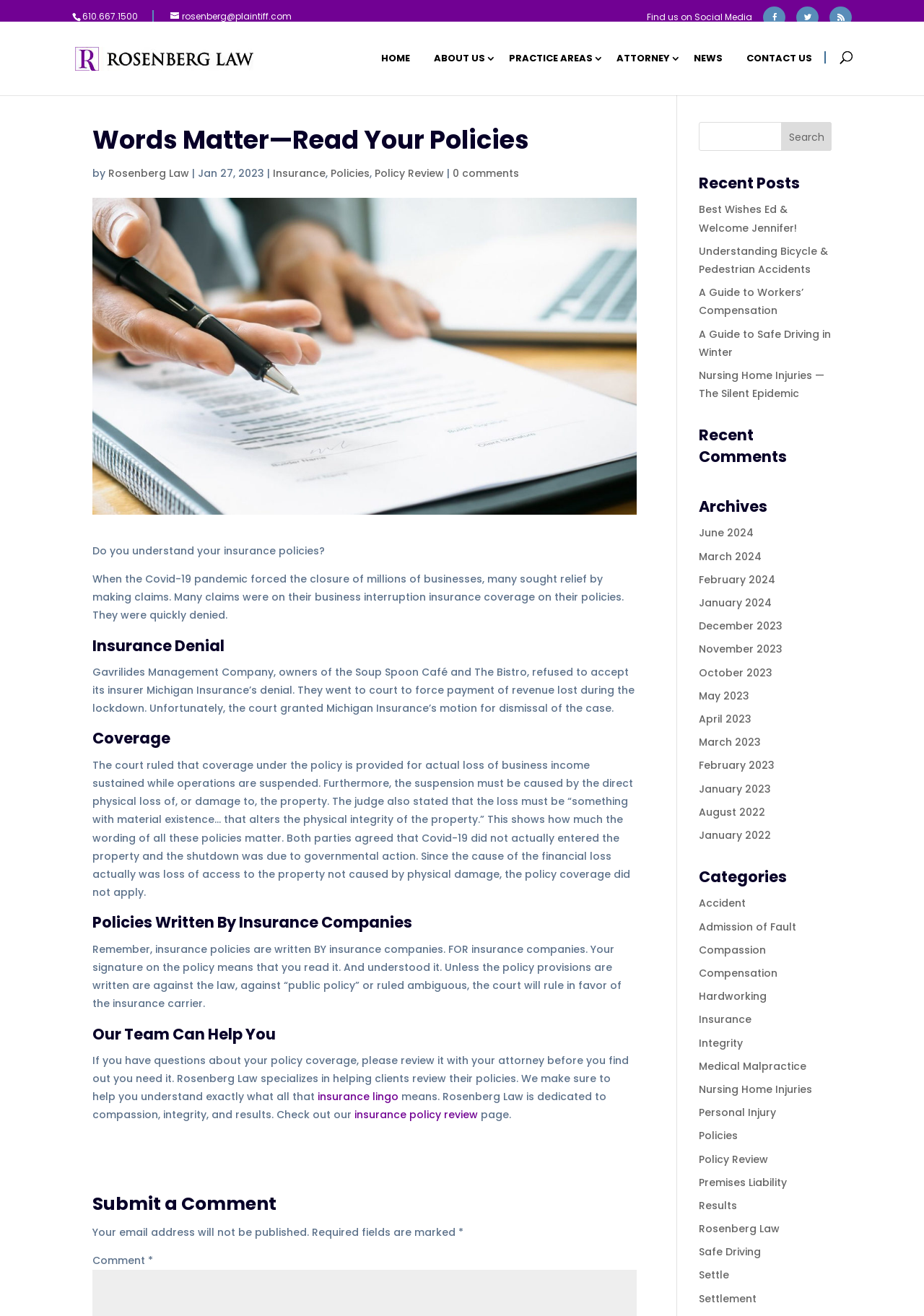Can you specify the bounding box coordinates of the area that needs to be clicked to fulfill the following instruction: "Contact us"?

[0.796, 0.041, 0.891, 0.072]